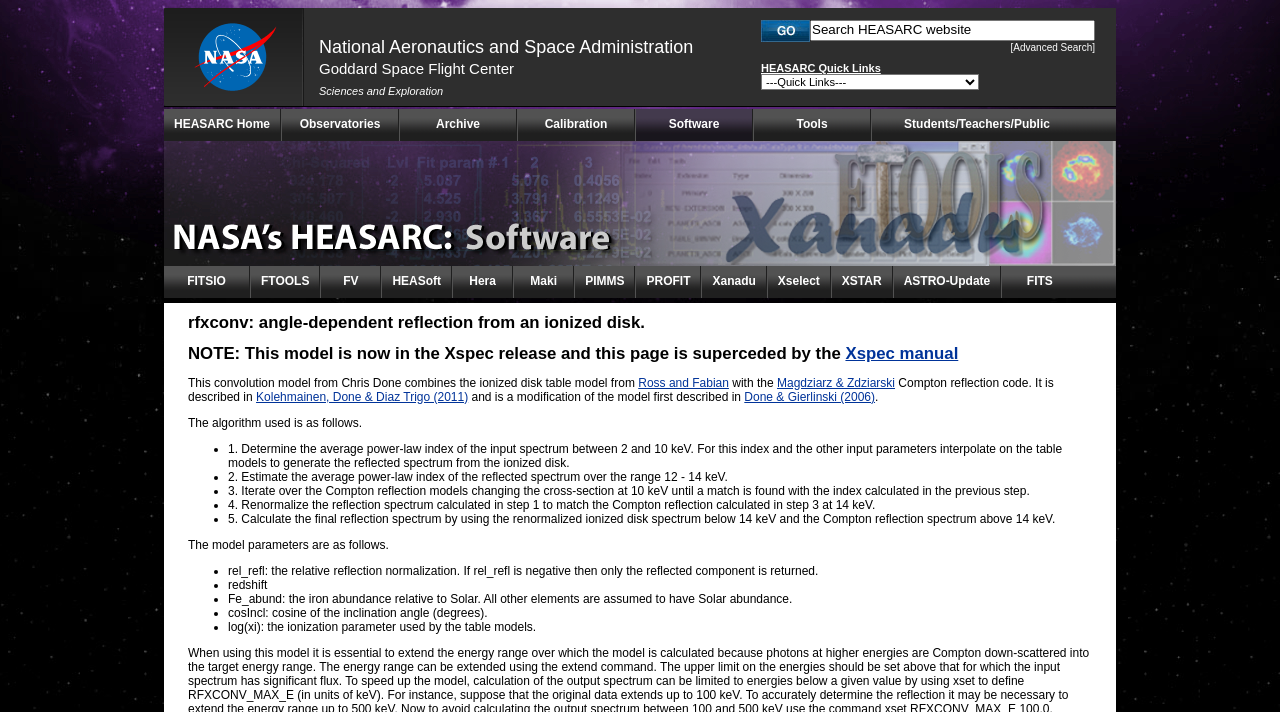Show the bounding box coordinates for the HTML element as described: "S Minas, Sheffield".

None